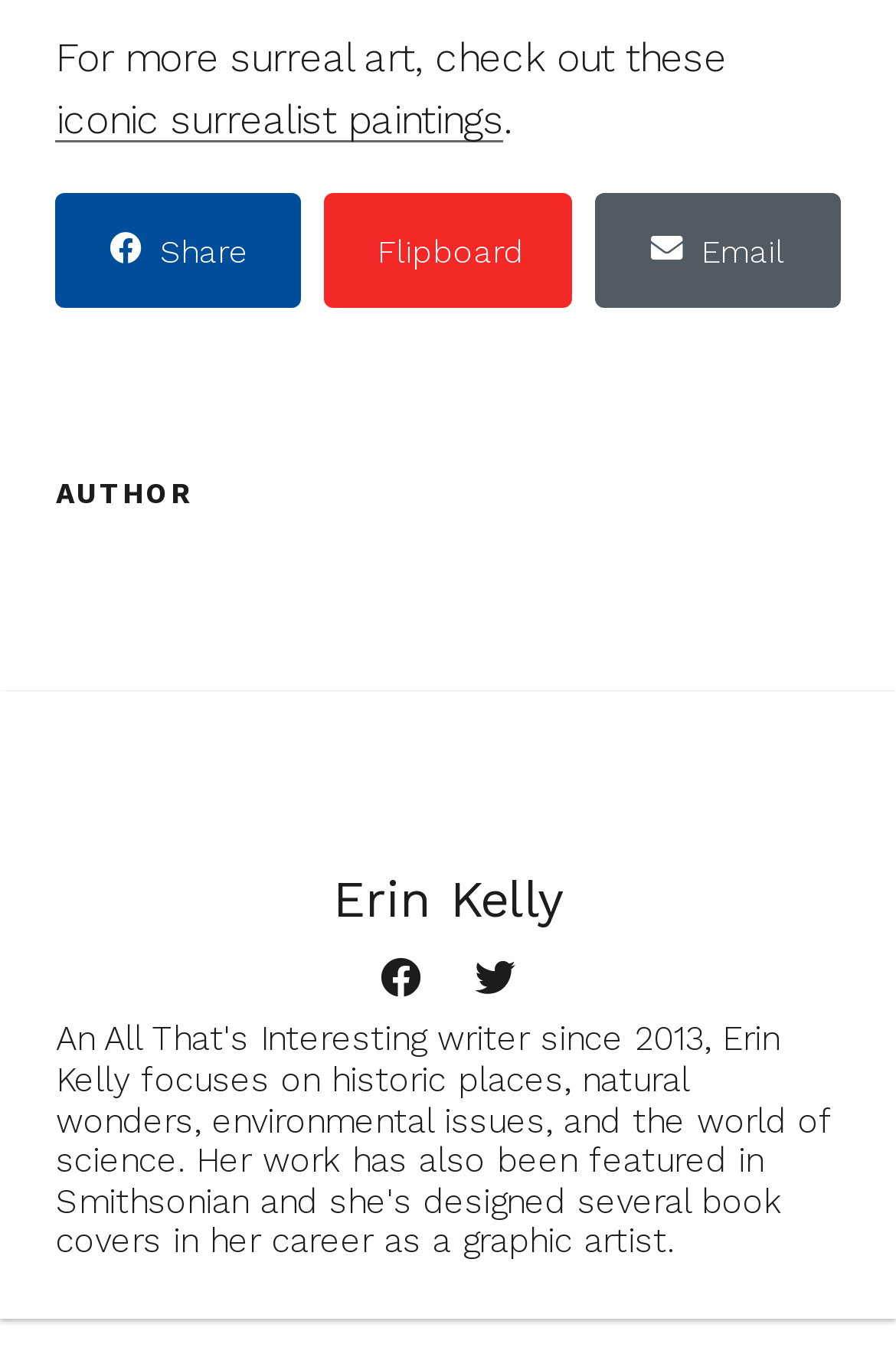Could you indicate the bounding box coordinates of the region to click in order to complete this instruction: "Share to Flipboard".

[0.362, 0.141, 0.637, 0.225]